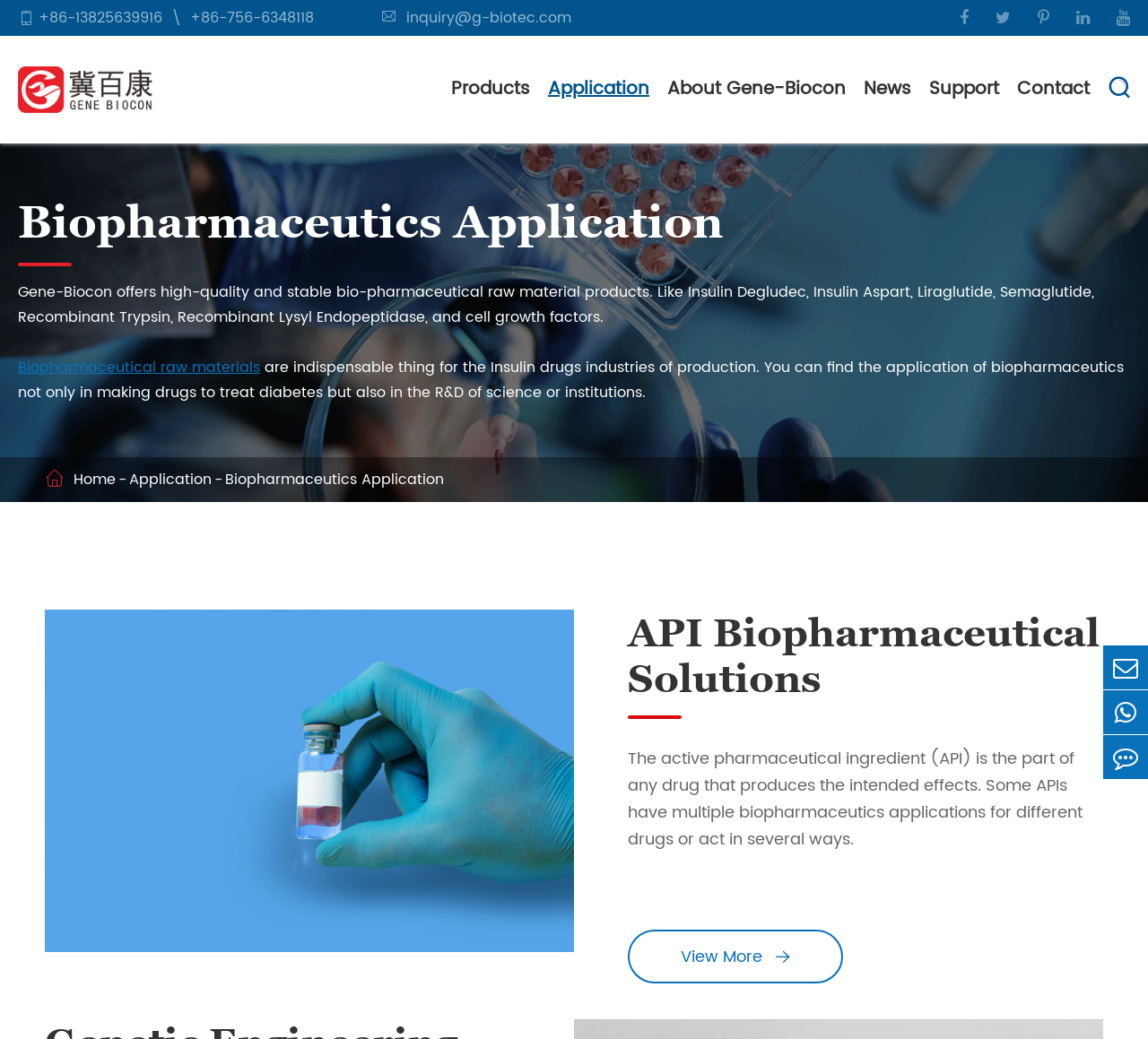Detail the webpage's structure and highlights in your description.

The webpage is about Gene-Biocon, a biopharmaceutical company that offers high-quality raw materials for various applications. At the top left corner, there is a logo of the company, Zhuhai Gene-Biocon Biological Technology Co., Ltd., accompanied by a link to the company's name. Below the logo, there are several links to different sections of the website, including Products, Application, About Gene-Biocon, News, Support, and Contact.

On the right side of the top section, there are social media links and a phone number. Below the top section, there is a large image that spans the entire width of the page, with a heading "Biopharmaceutics Application" above it. The image is followed by a paragraph of text that describes the company's biopharmaceutical raw material products and their applications.

To the right of the image, there is a section with links to different types of biopharmaceutics applications, including Cosmetic Solution, CDMO Solution, and more. Below this section, there is another section with links to News, Support, and Contact.

Further down the page, there is a section about API Biopharmaceutical Solutions, which includes an image and a link to the section. Below this section, there is a paragraph of text that describes the active pharmaceutical ingredient (API) and its multiple biopharmaceutics applications.

At the bottom of the page, there are links to the company's social media profiles, a phone number, and a link to Feedback.